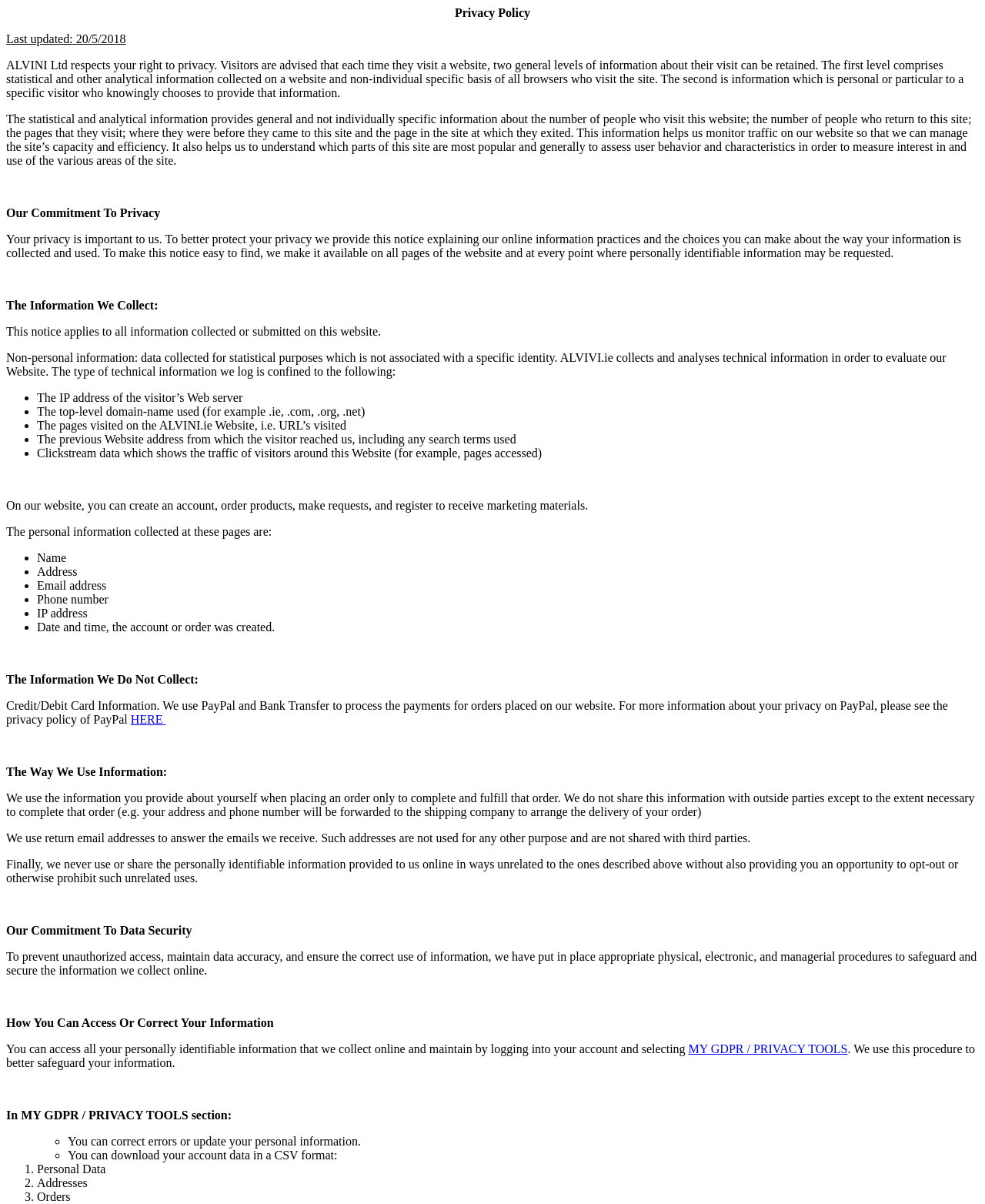Based on the element description, predict the bounding box coordinates (top-left x, top-left y, bottom-right x, bottom-right y) for the UI element in the screenshot: MY GDPR / PRIVACY TOOLS

[0.699, 0.866, 0.861, 0.877]